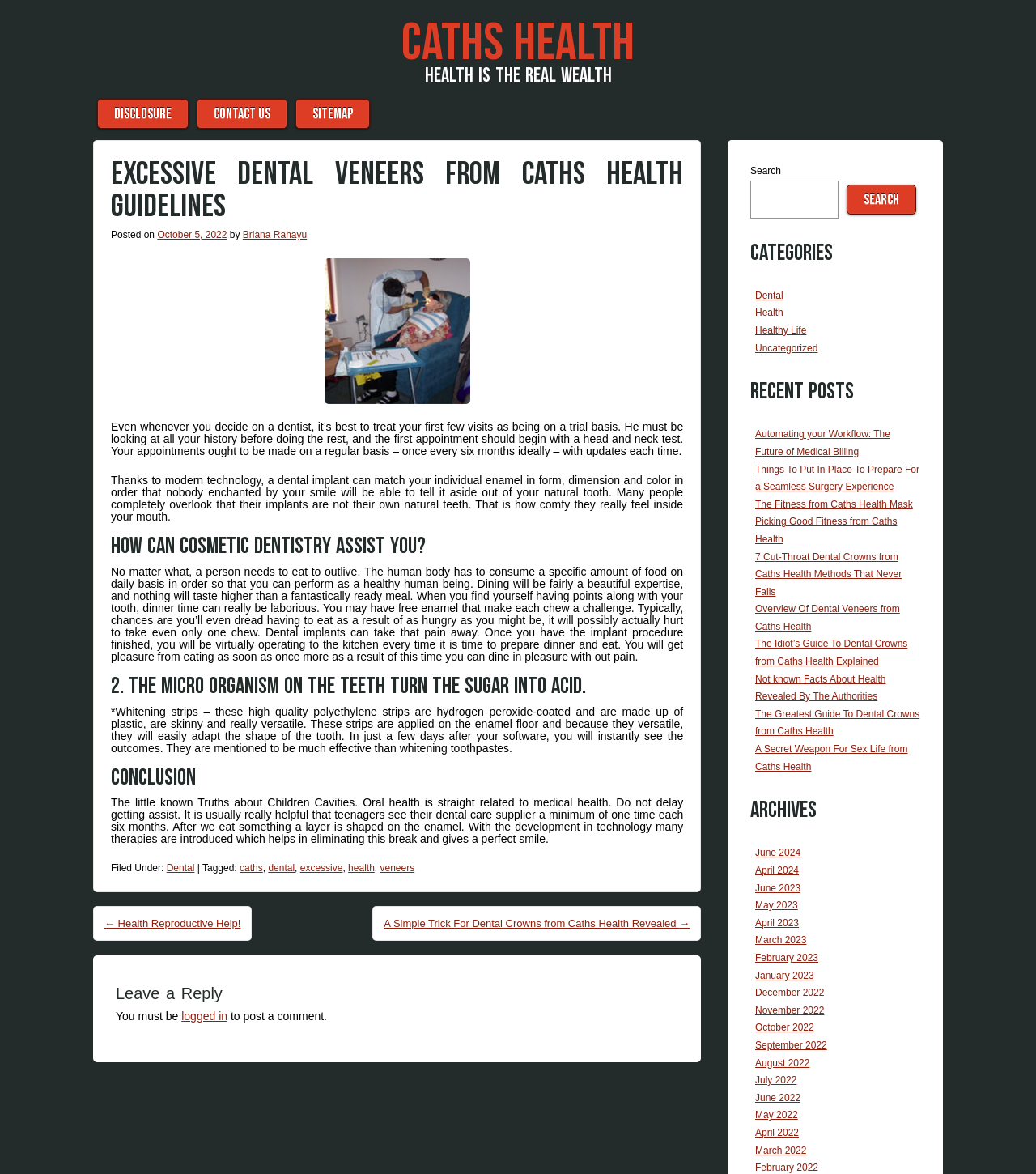Please find the bounding box coordinates of the element that you should click to achieve the following instruction: "View the 'Recent Posts'". The coordinates should be presented as four float numbers between 0 and 1: [left, top, right, bottom].

[0.724, 0.317, 0.888, 0.351]